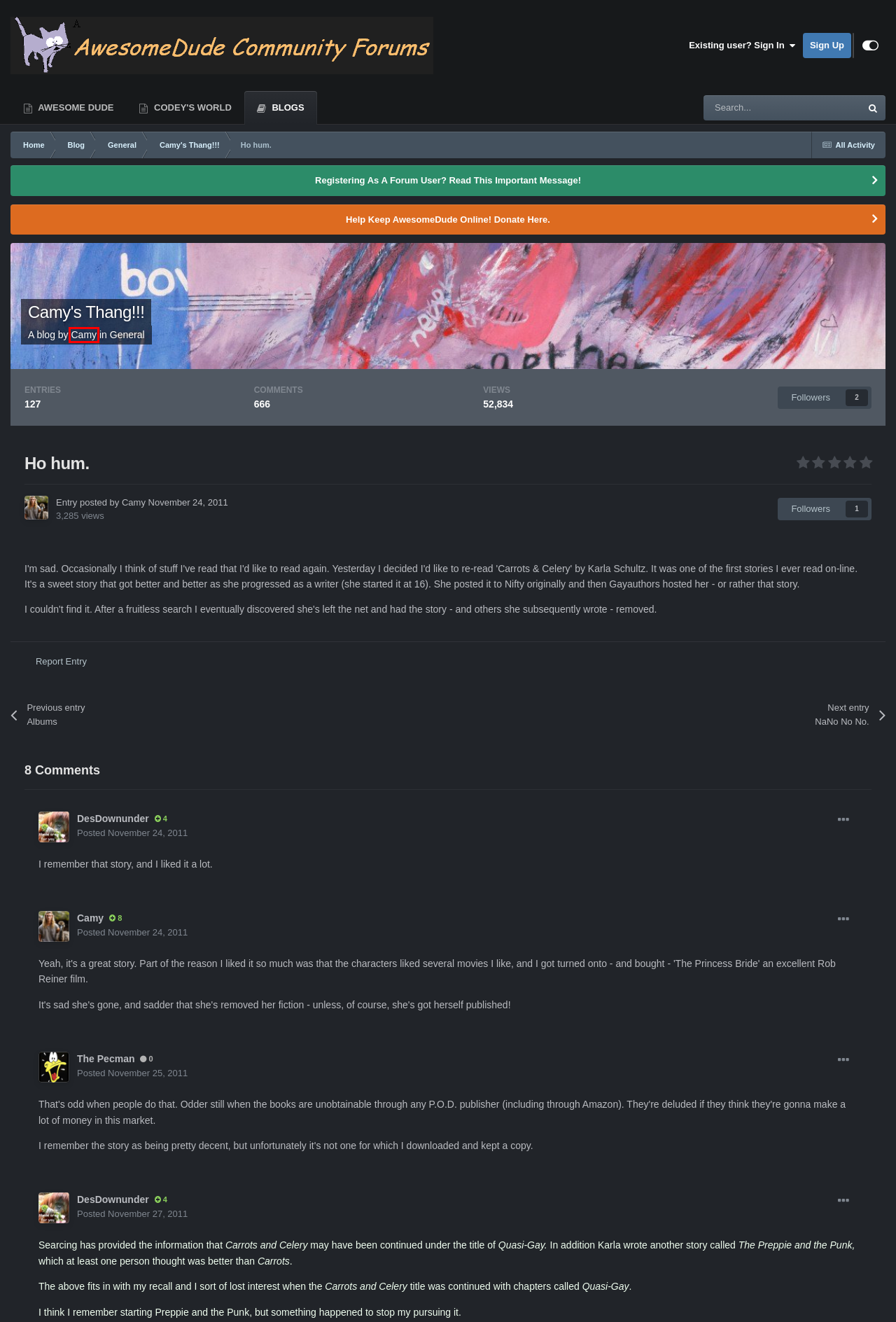Review the screenshot of a webpage containing a red bounding box around an element. Select the description that best matches the new webpage after clicking the highlighted element. The options are:
A. DesDownunder - AwesomeDude Community Forums
B. Camy's Thang!!! - AwesomeDude Community Forums
C. Registration - AwesomeDude Community Forums
D. Camy - AwesomeDude Community Forums
E. Registering As A Forum User?  Read This Important Message! - AwesomeDude Community Forums
F. Donate to AwesomeDude.org
G. Albums - Camy's Thang!!! - AwesomeDude Community Forums
H. Forums - AwesomeDude Community Forums

D